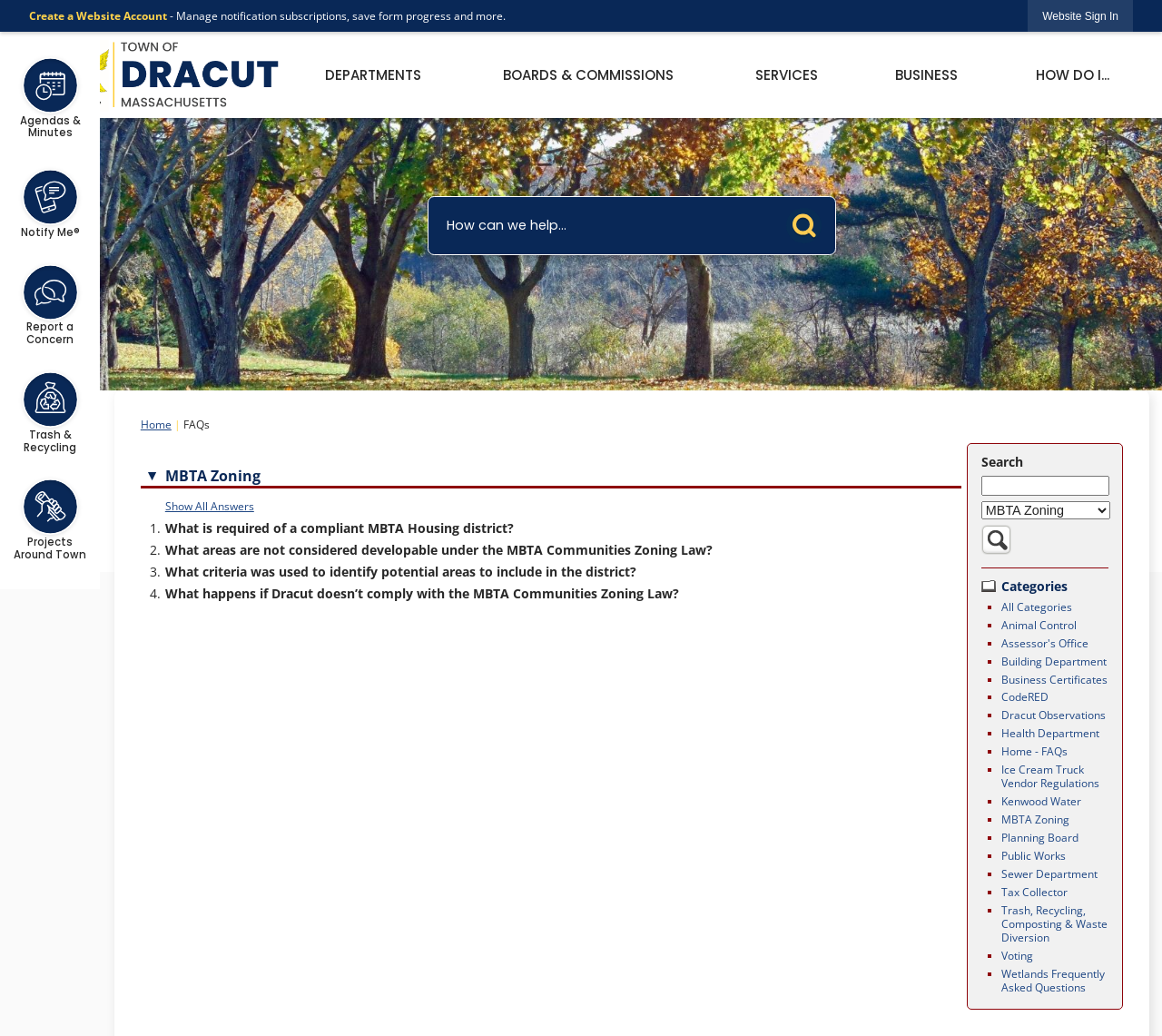Given the content of the image, can you provide a detailed answer to the question?
How many categories are listed on the webpage?

The webpage lists 21 categories, each represented by a link with a list marker, starting from 'All Categories' and ending with 'Wetlands Frequently Asked Questions'.